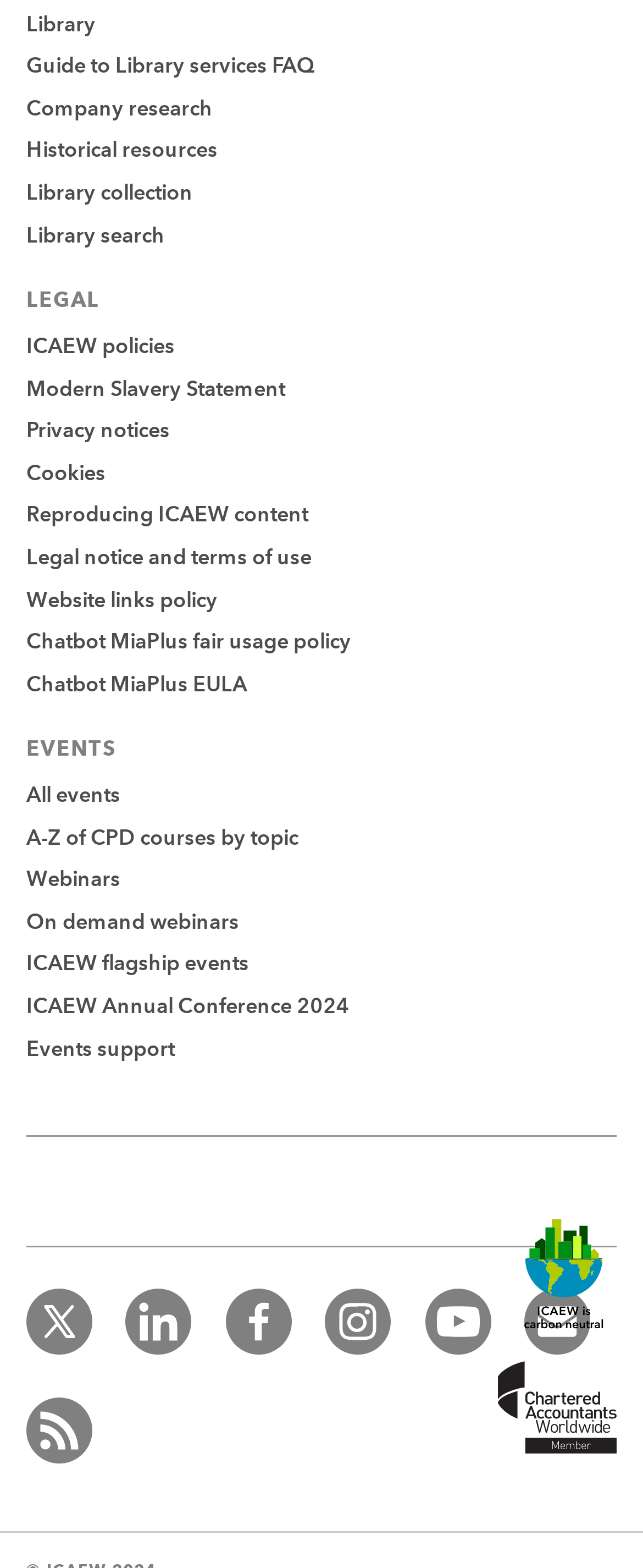What is the second link under the 'Library' section?
By examining the image, provide a one-word or phrase answer.

Guide to Library services FAQ